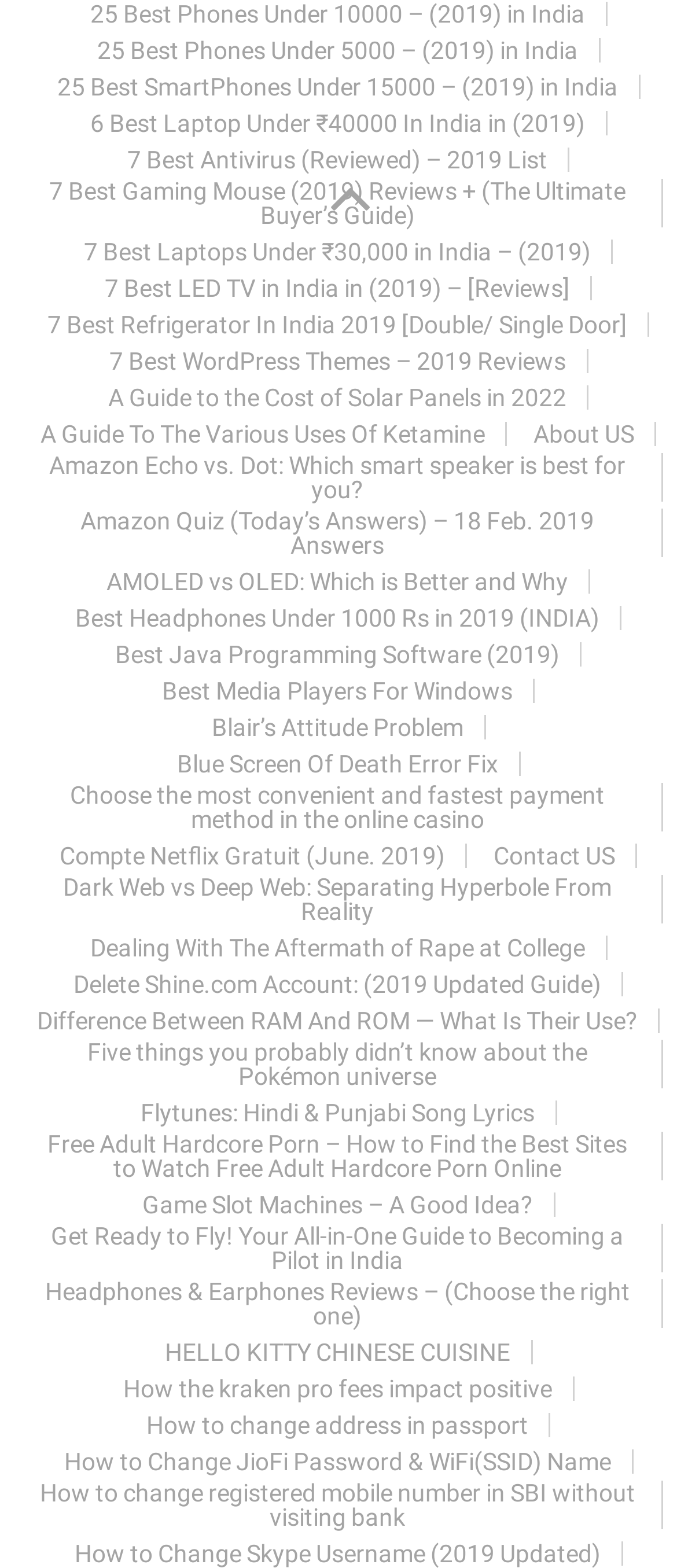Predict the bounding box coordinates of the area that should be clicked to accomplish the following instruction: "Click the Maiko Kobayashi link". The bounding box coordinates should consist of four float numbers between 0 and 1, i.e., [left, top, right, bottom].

None